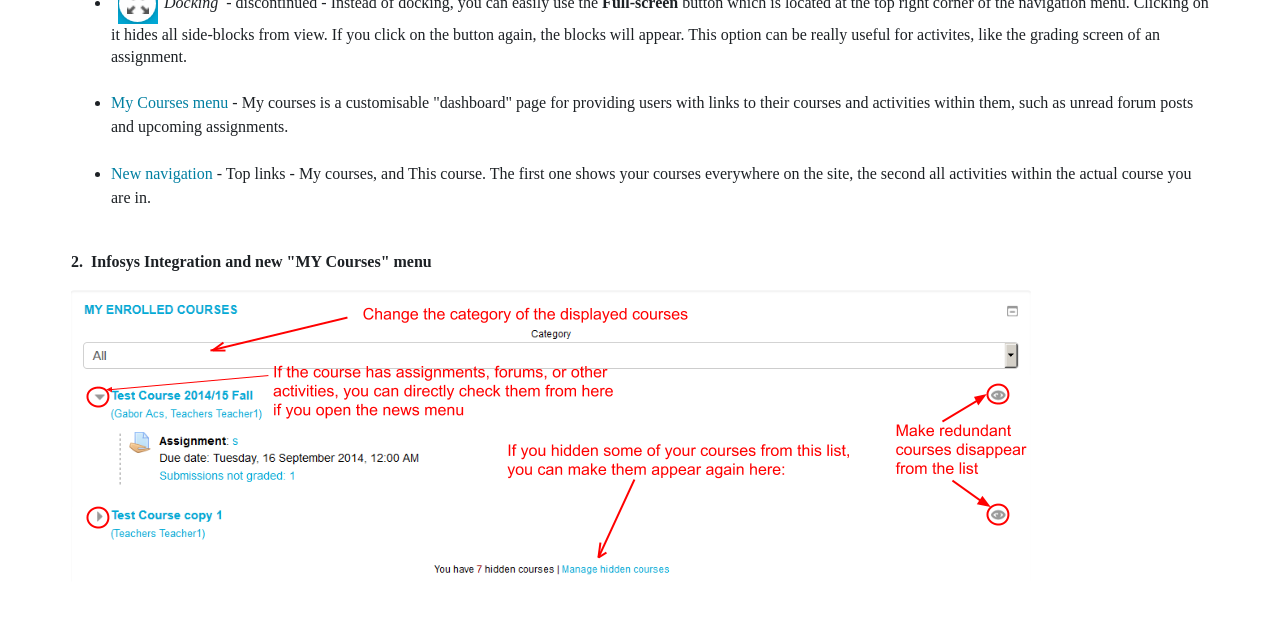Determine the bounding box for the HTML element described here: "New navigation". The coordinates should be given as [left, top, right, bottom] with each number being a float between 0 and 1.

[0.087, 0.26, 0.169, 0.284]